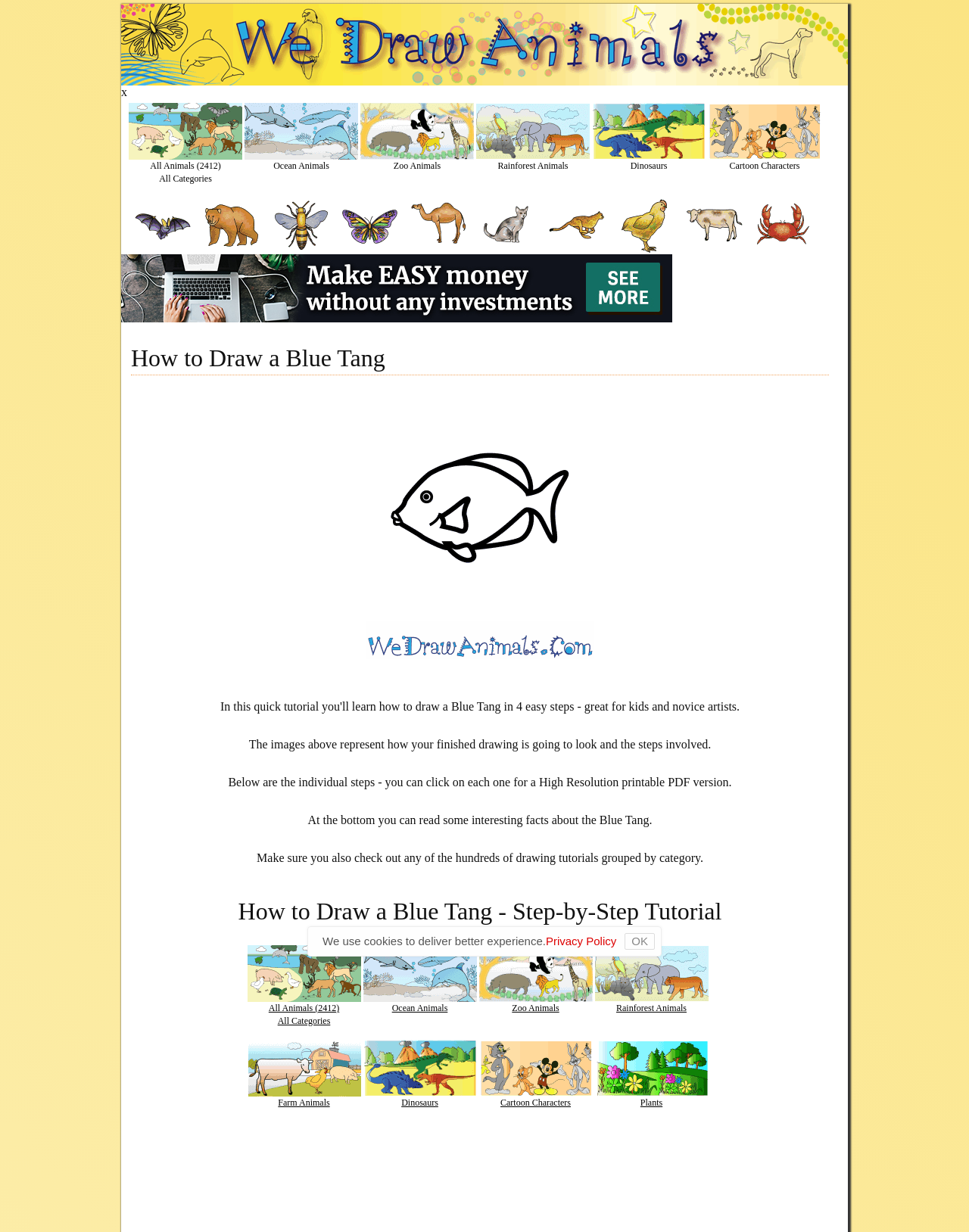Bounding box coordinates are given in the format (top-left x, top-left y, bottom-right x, bottom-right y). All values should be floating point numbers between 0 and 1. Provide the bounding box coordinate for the UI element described as: parent_node: Zoo Animals

[0.494, 0.767, 0.611, 0.813]